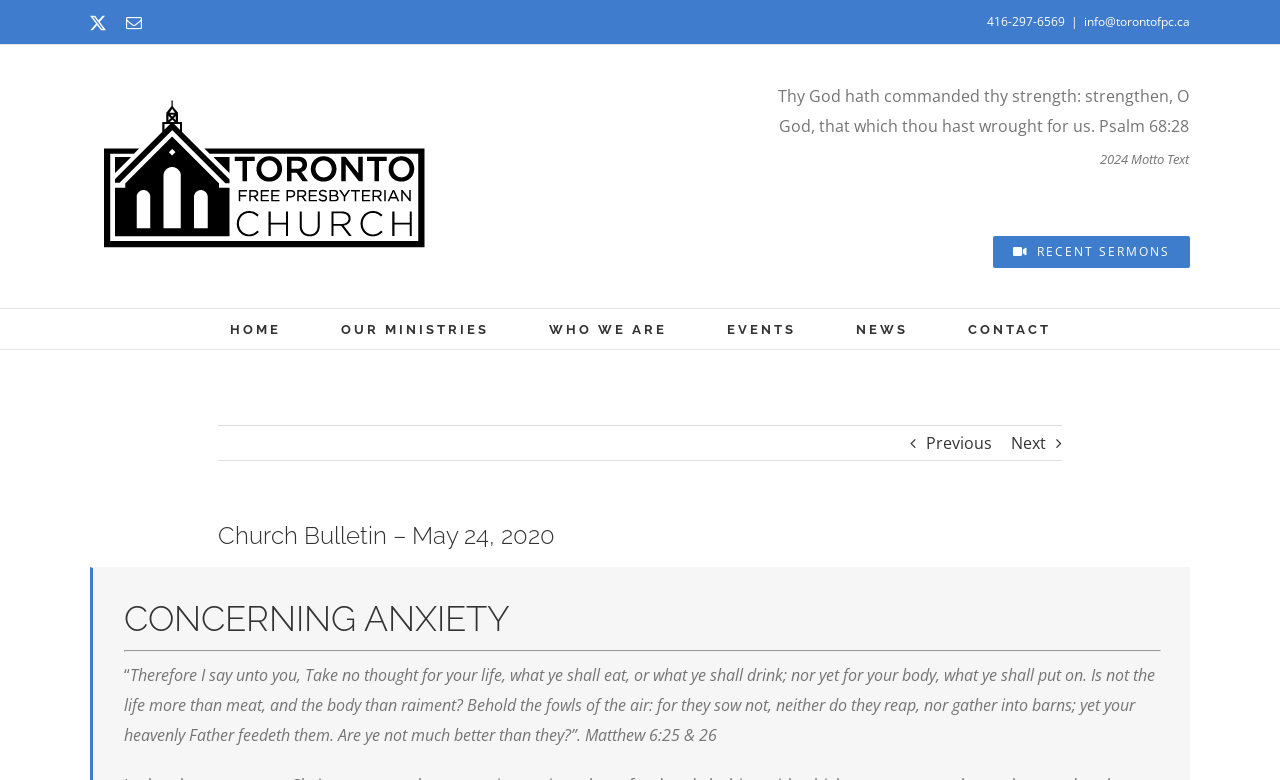Identify the bounding box coordinates necessary to click and complete the given instruction: "Click on HOME".

None